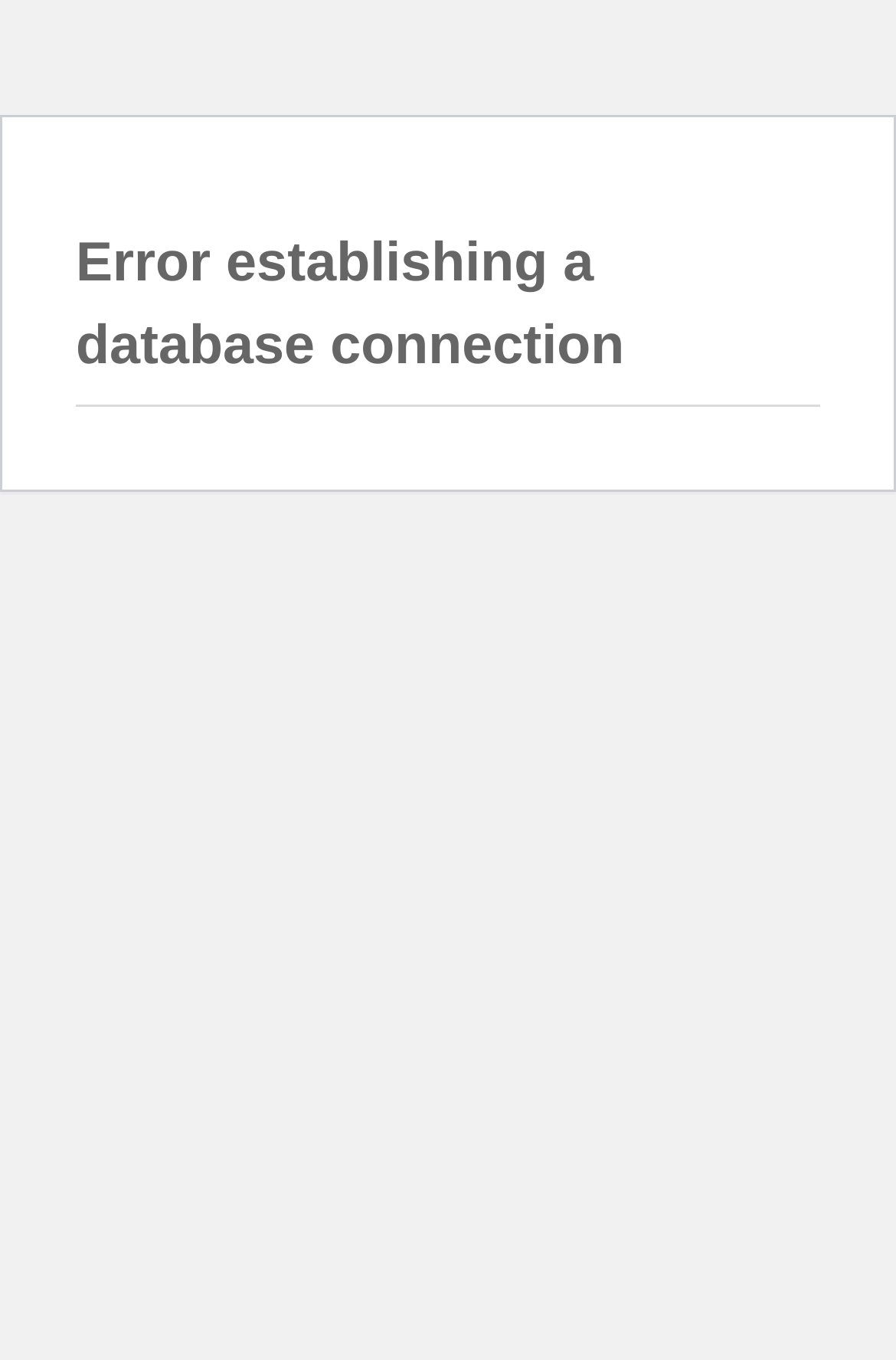Can you extract the headline from the webpage for me?

Error establishing a database connection